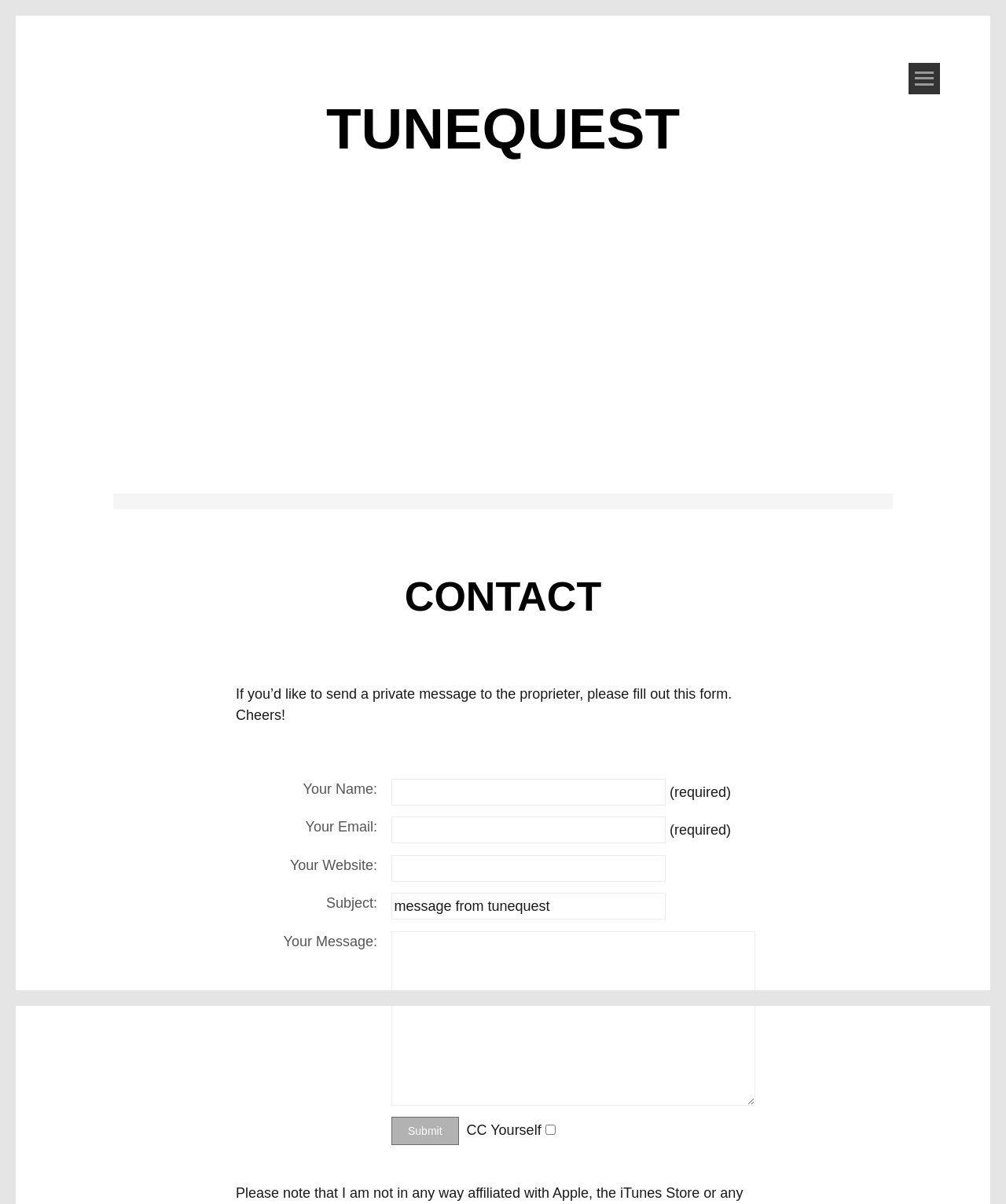Identify the bounding box coordinates for the UI element mentioned here: "tunequest". Provide the coordinates as four float values between 0 and 1, i.e., [left, top, right, bottom].

[0.324, 0.08, 0.676, 0.133]